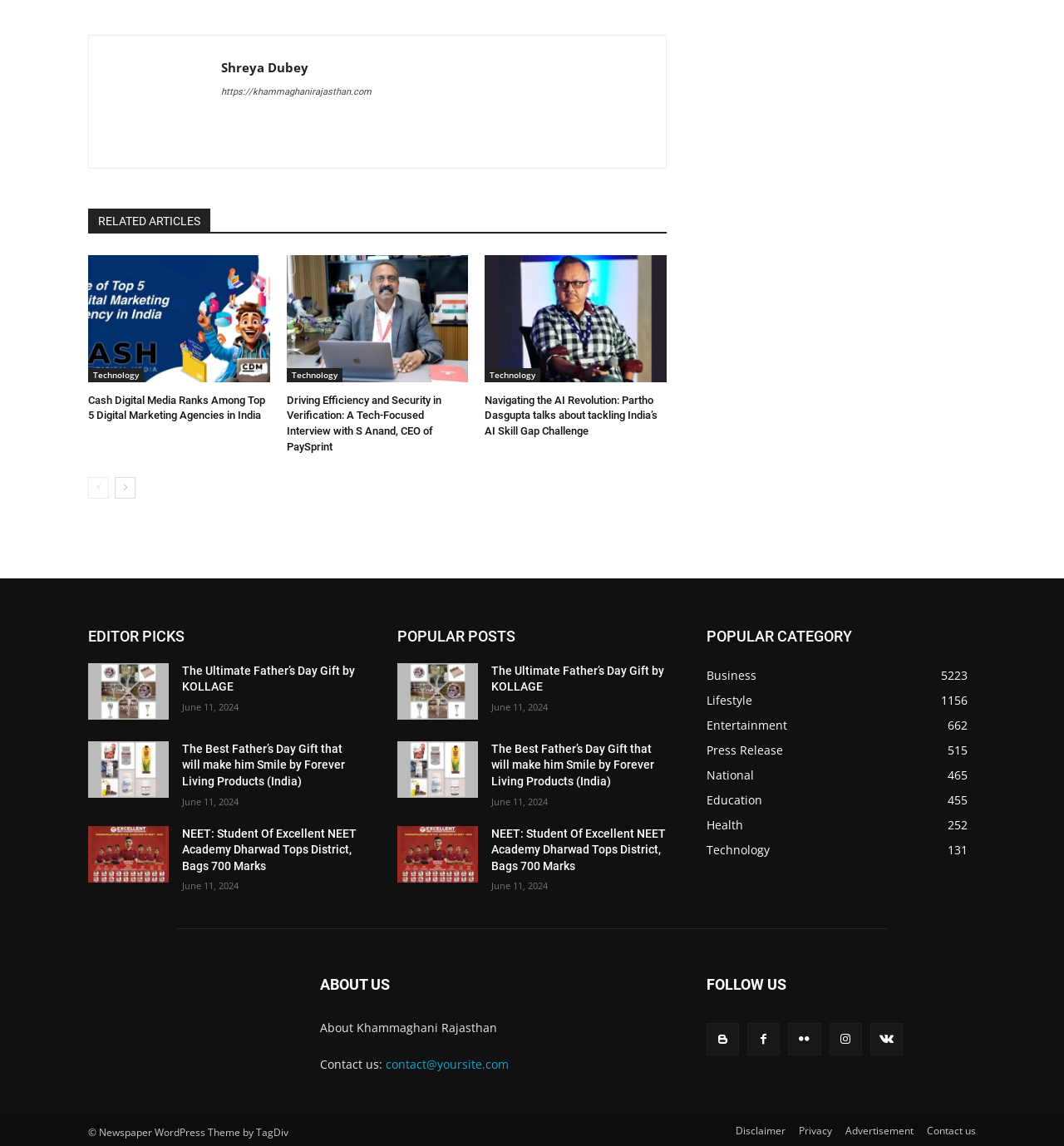Find the bounding box coordinates of the element I should click to carry out the following instruction: "View the 'Technology' category".

[0.083, 0.321, 0.135, 0.333]